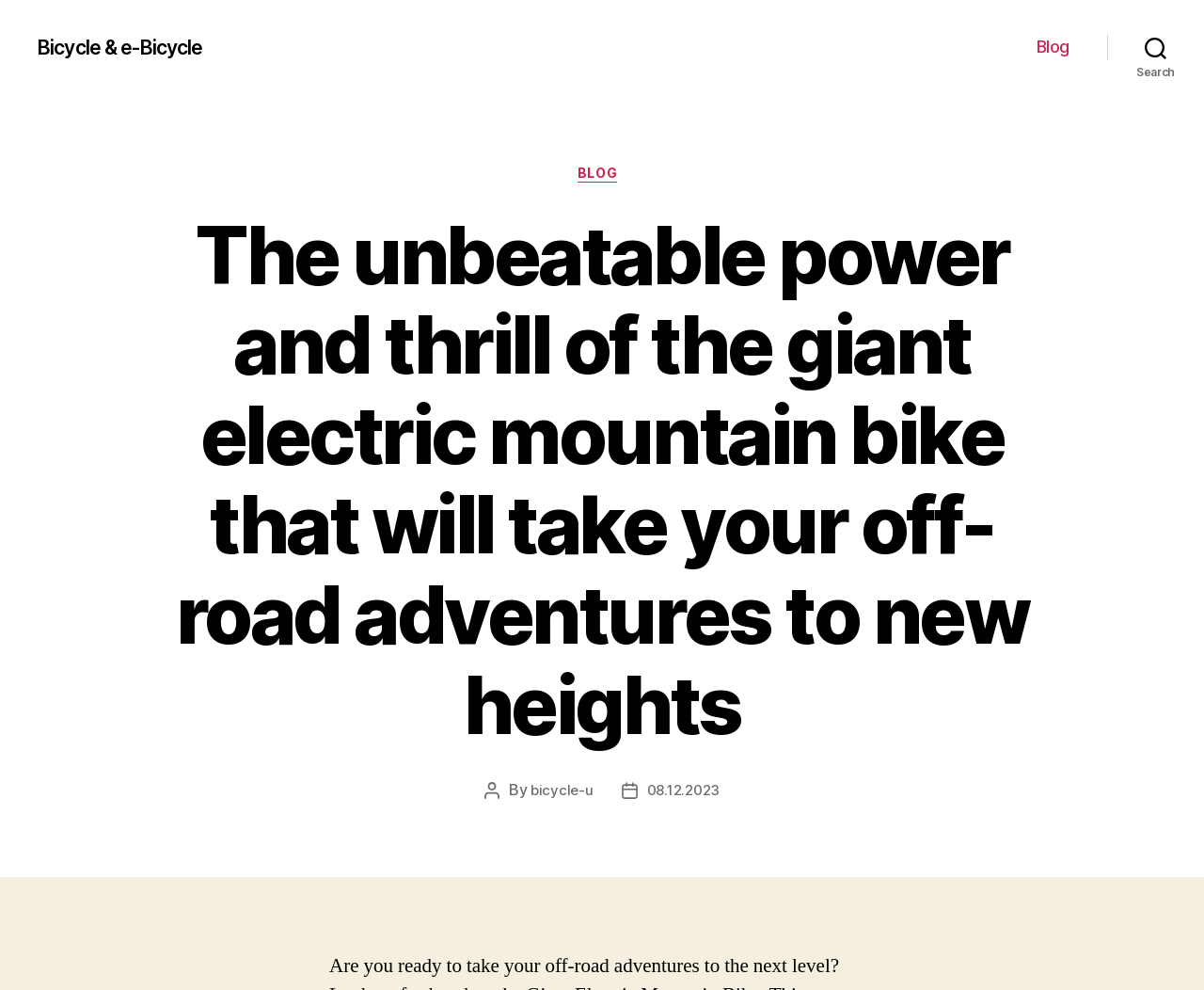What is the category of the blog post?
Give a comprehensive and detailed explanation for the question.

The blog post's category can be found in the navigation section, where it is listed as 'Bicycle & e-Bicycle', which is a link.